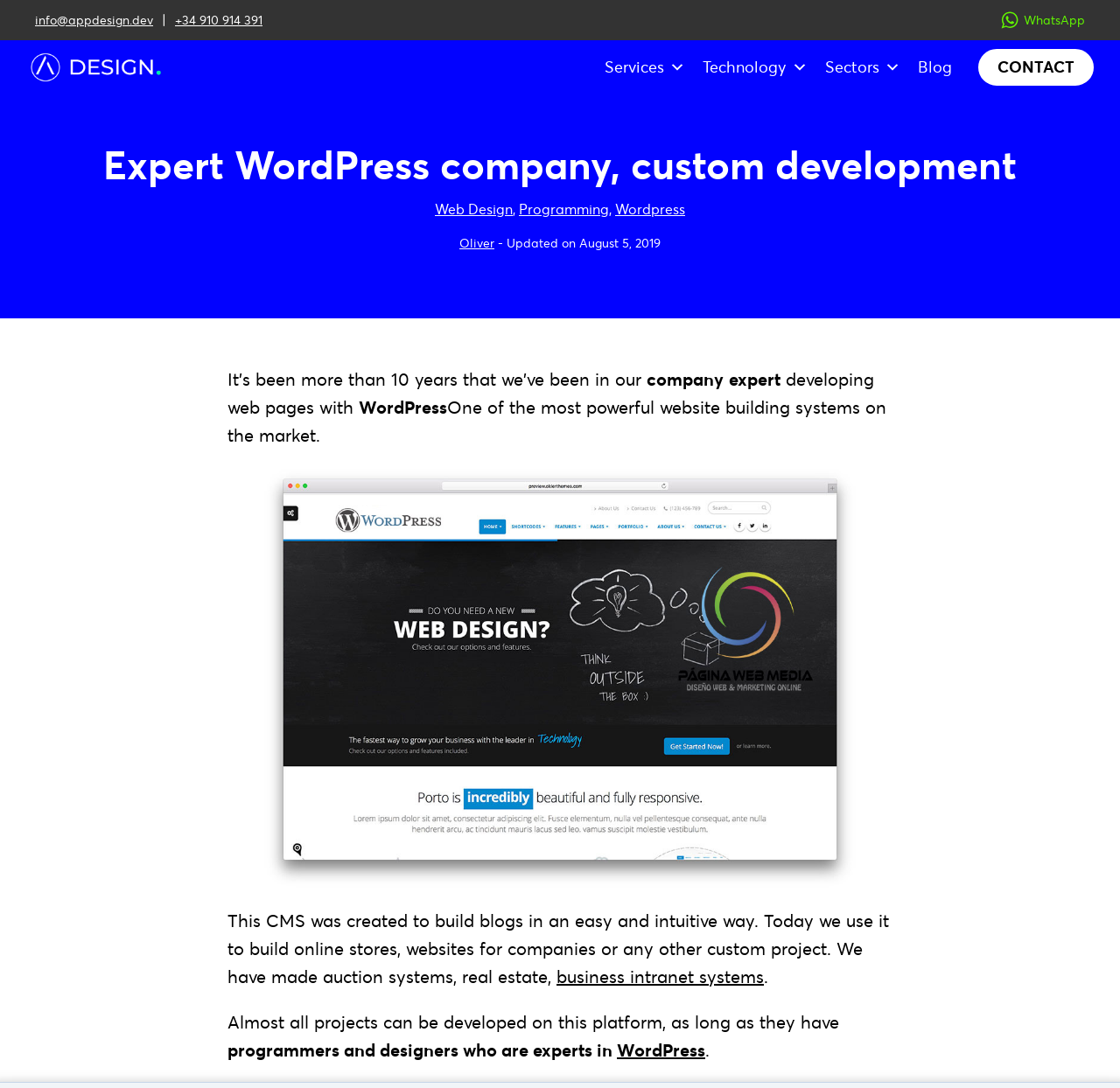Pinpoint the bounding box coordinates of the area that must be clicked to complete this instruction: "Contact via email".

[0.031, 0.009, 0.137, 0.027]